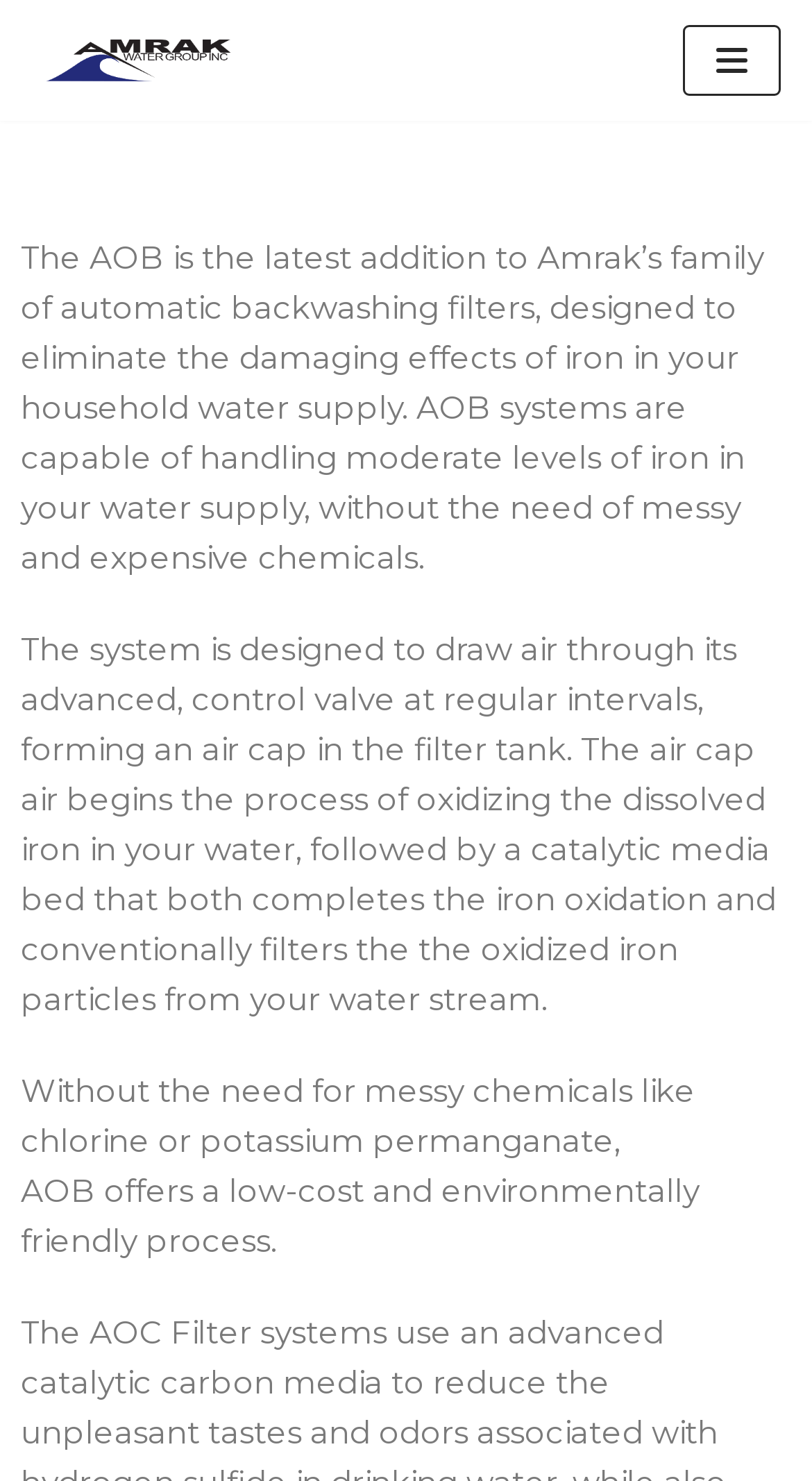Produce a meticulous description of the webpage.

The webpage is about chemical-free iron and sulfur removal filters, specifically the AOB (Automatic Oxidation Backwashing) system offered by Amrak Water Group Inc. 

At the top left of the page, there is a "Skip to content" link, followed by the company name "AMRAK WATER GROUP INC" as a link. On the top right, there is a "Navigation Menu" button. 

Below the top section, there is a block of text that describes the AOB system, which is designed to eliminate the damaging effects of iron in household water supply without using chemicals. This text is divided into three paragraphs. The first paragraph explains the system's capability to handle moderate levels of iron. The second paragraph describes the process of how the system works, including drawing air to oxidize the dissolved iron and using a catalytic media bed to filter out the oxidized iron particles. The third paragraph highlights the benefits of the AOB system, which is a low-cost and environmentally friendly process that doesn't require messy chemicals.